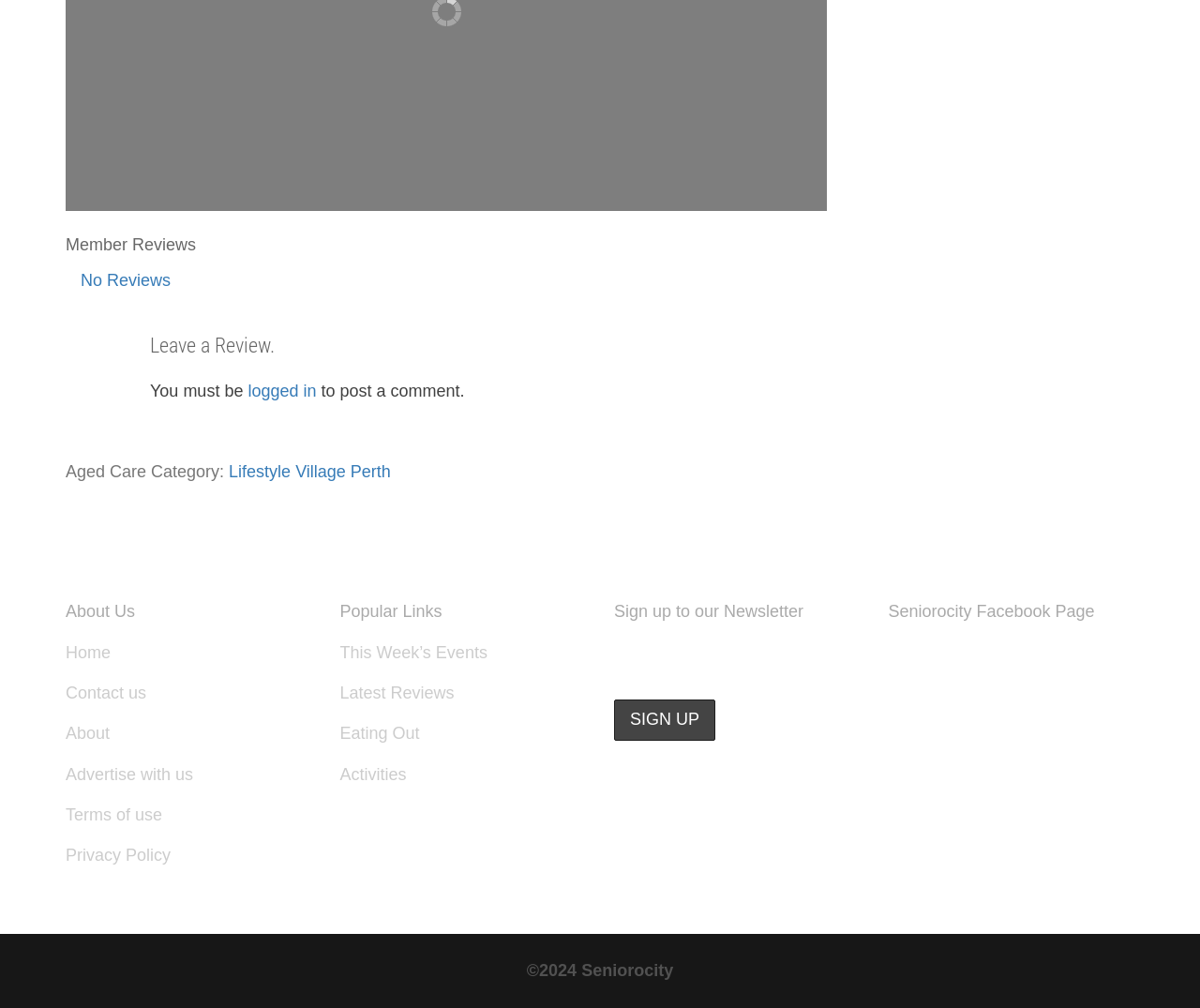What is the copyright year of the webpage?
Observe the image and answer the question with a one-word or short phrase response.

2024